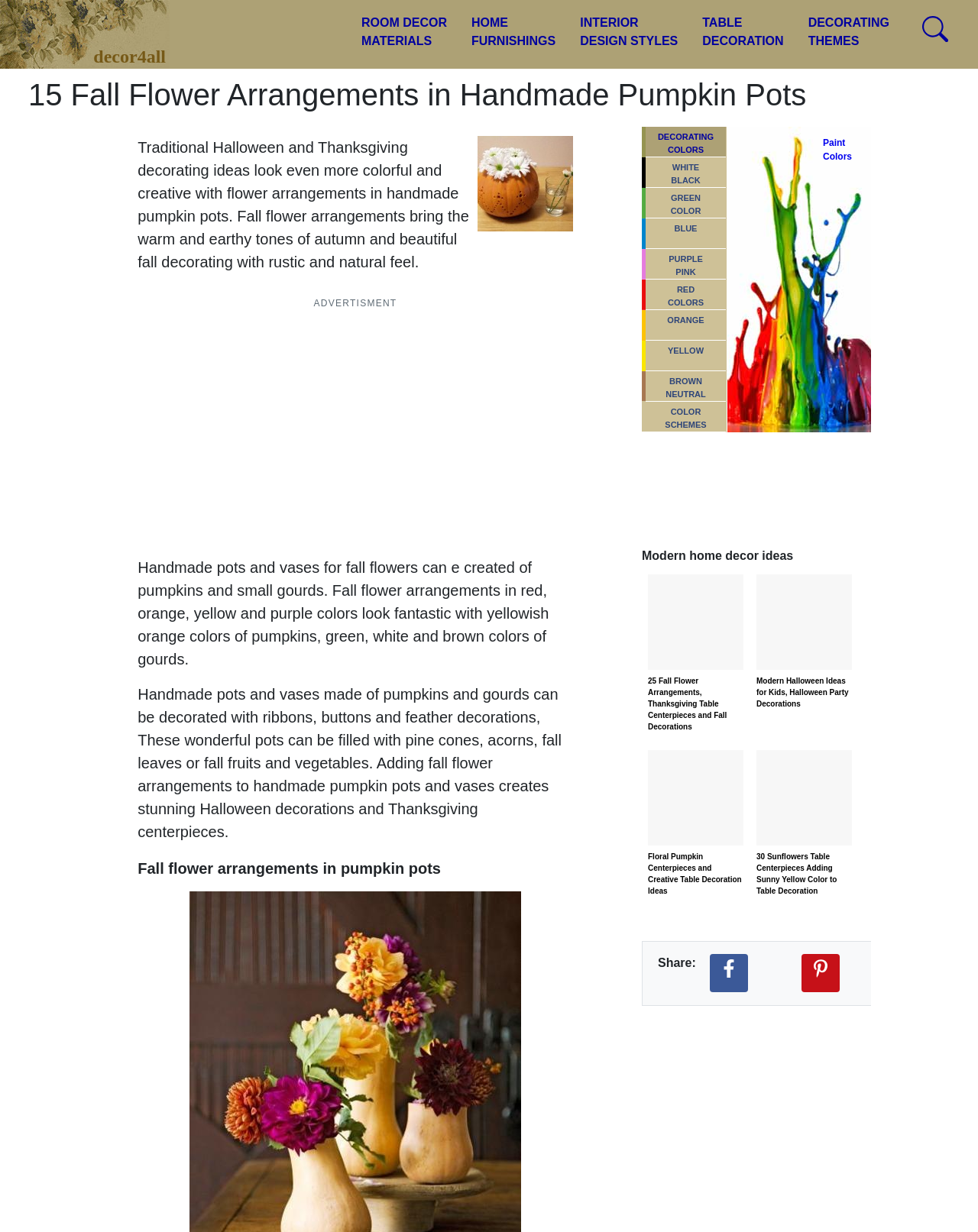Using a single word or phrase, answer the following question: 
What is the purpose of handmade pots and vases in fall flower arrangements?

To add rustic and natural feel